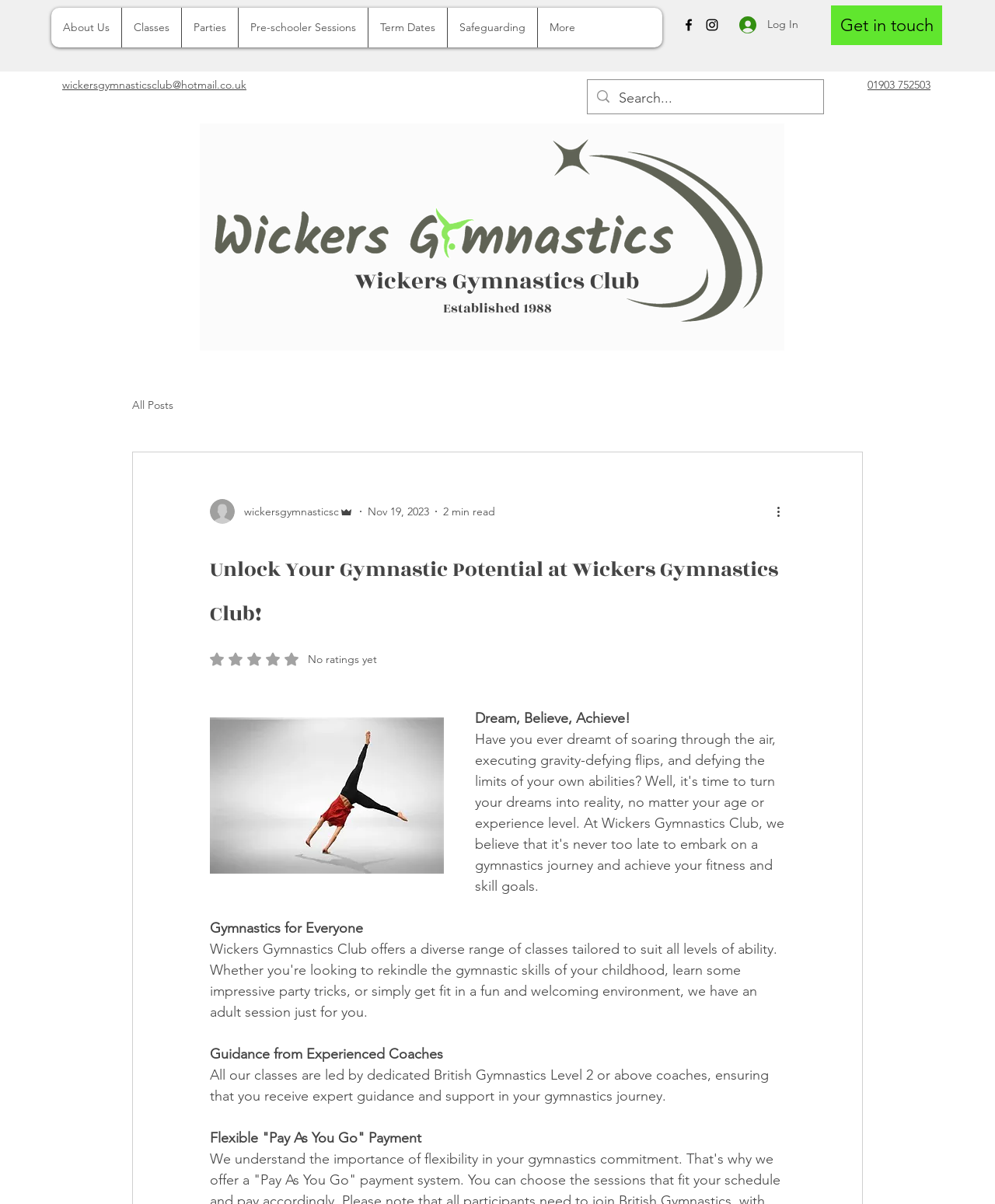Find the bounding box coordinates of the clickable element required to execute the following instruction: "Visit the Facebook page". Provide the coordinates as four float numbers between 0 and 1, i.e., [left, top, right, bottom].

[0.684, 0.014, 0.7, 0.027]